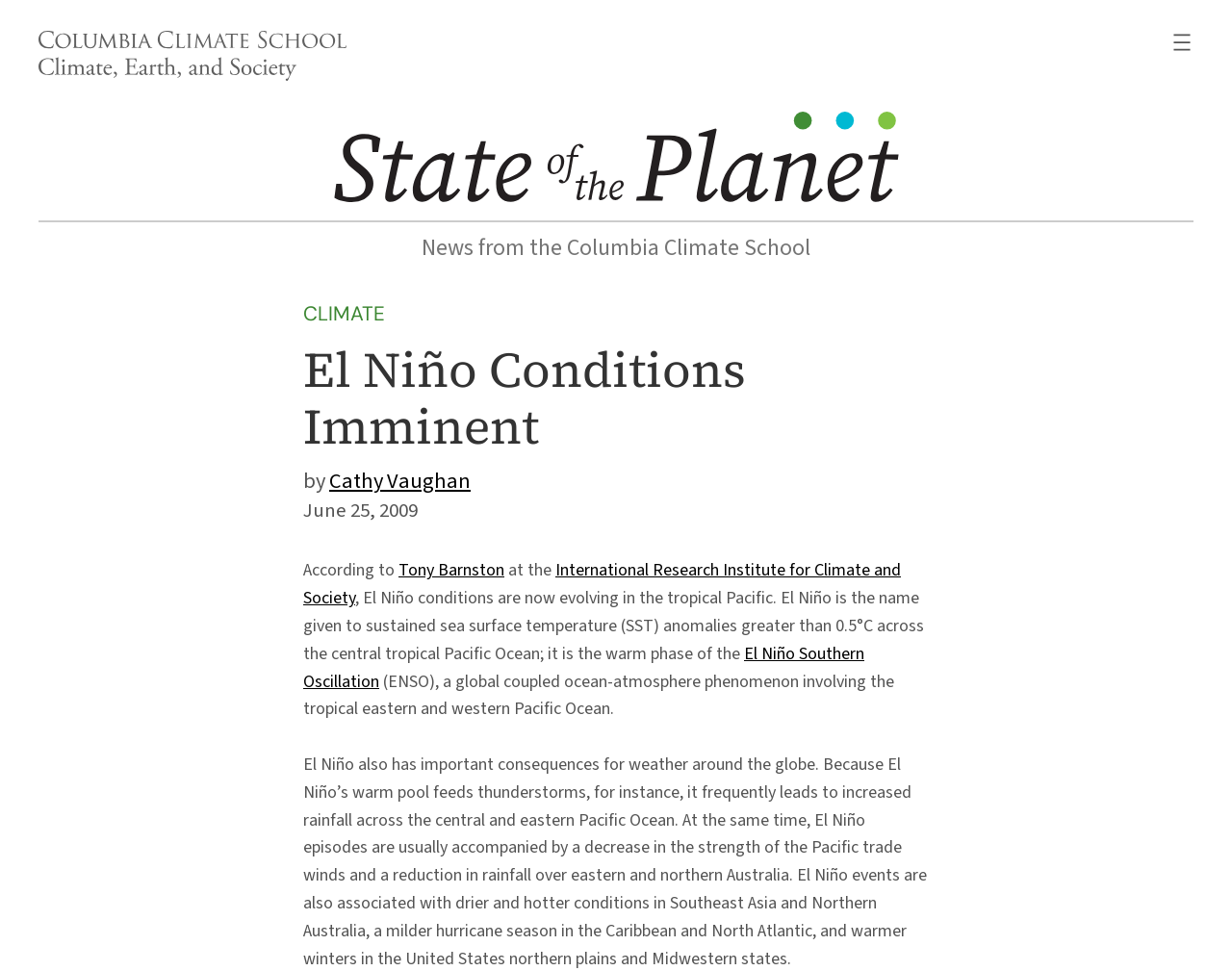Who is the author of the article?
Look at the image and respond with a one-word or short phrase answer.

Cathy Vaughan